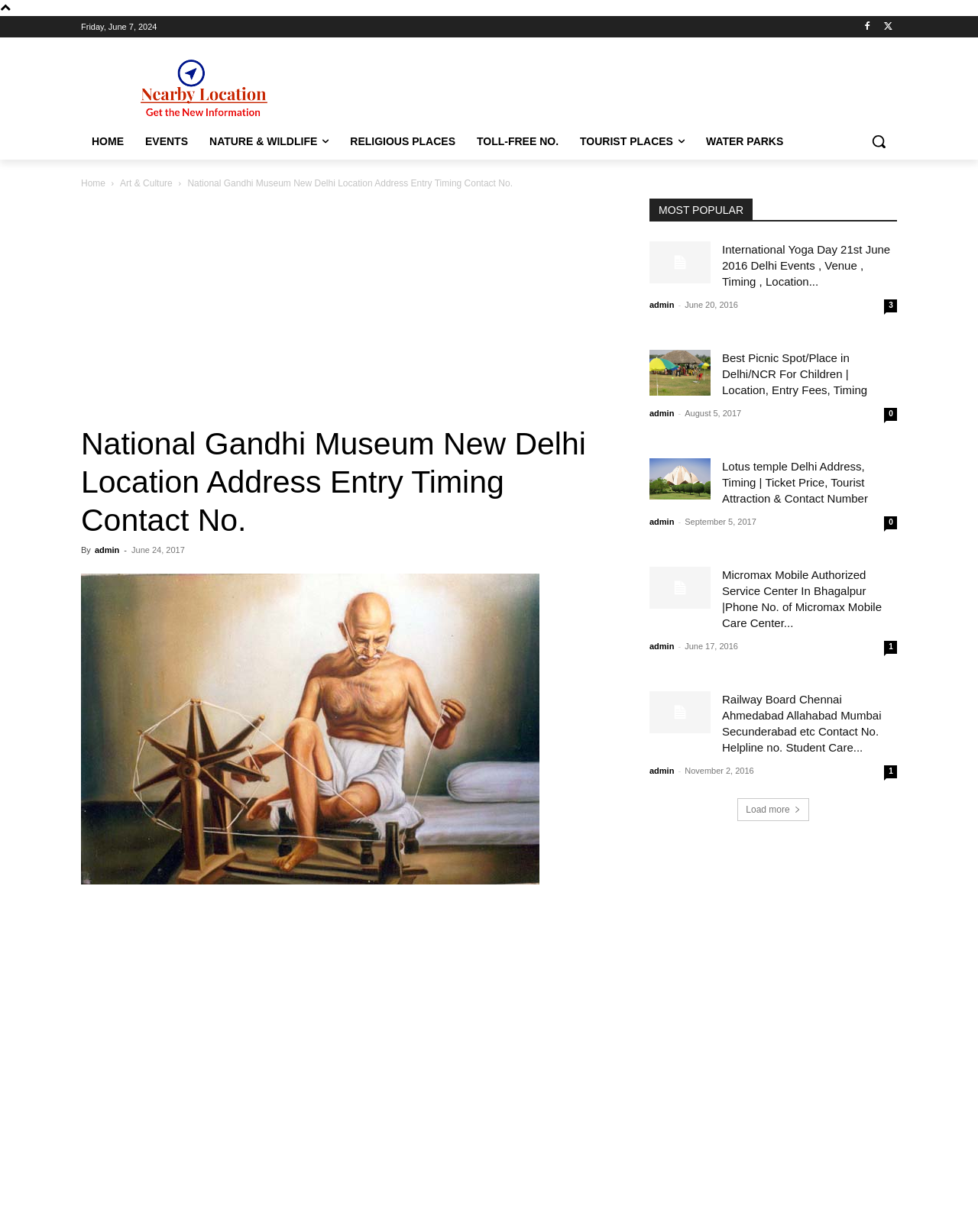Locate the bounding box coordinates of the area to click to fulfill this instruction: "Load more articles". The bounding box should be presented as four float numbers between 0 and 1, in the order [left, top, right, bottom].

[0.754, 0.648, 0.827, 0.666]